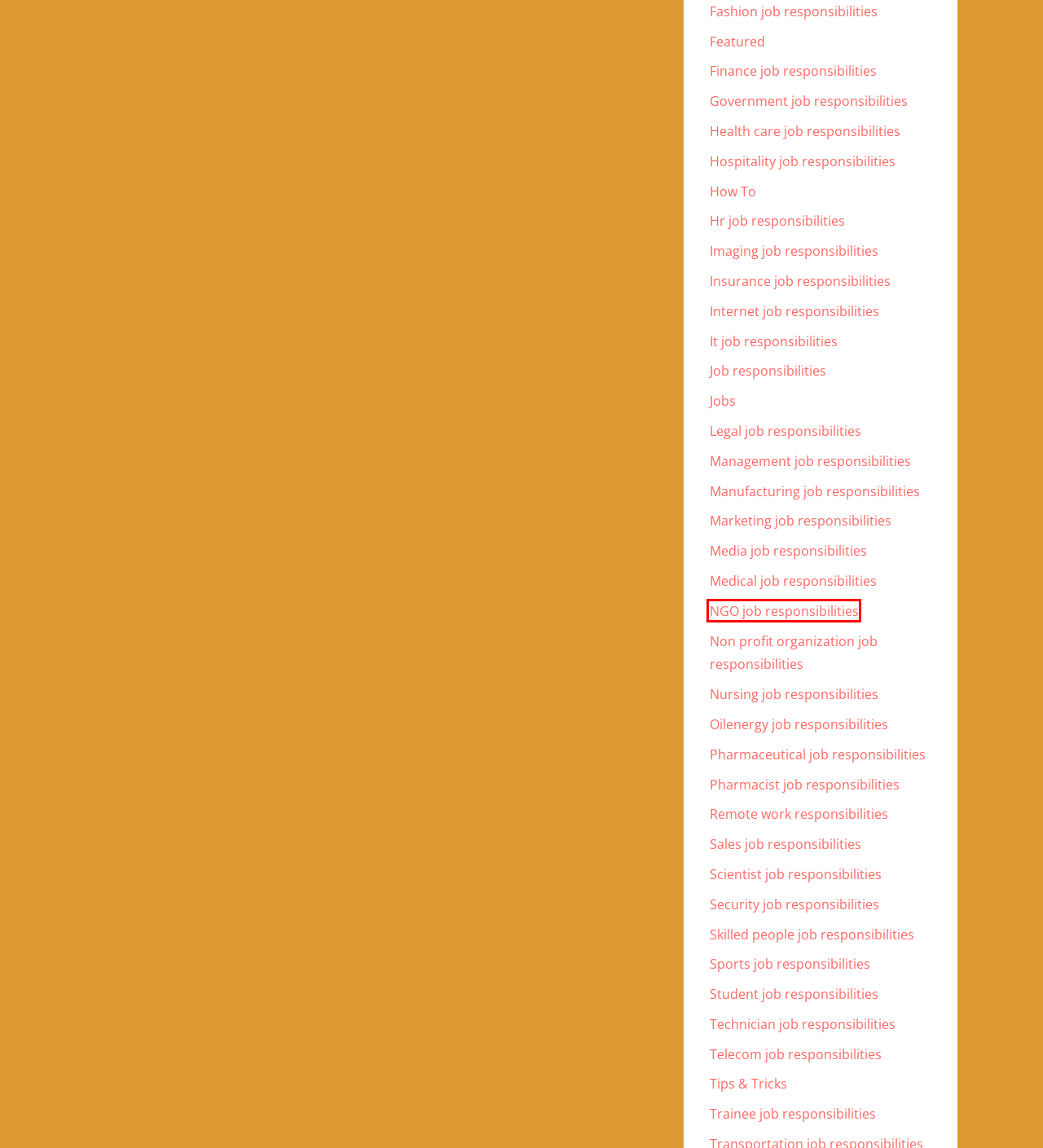Take a look at the provided webpage screenshot featuring a red bounding box around an element. Select the most appropriate webpage description for the page that loads after clicking on the element inside the red bounding box. Here are the candidates:
A. Jobs – Job Responsibilities
B. Fashion job responsibilities – Job Responsibilities
C. Featured – Job Responsibilities
D. NGO job responsibilities – Job Responsibilities
E. Tips & Tricks – Job Responsibilities
F. Security job responsibilities – Job Responsibilities
G. Sales job responsibilities – Job Responsibilities
H. Pharmaceutical job responsibilities – Job Responsibilities

D